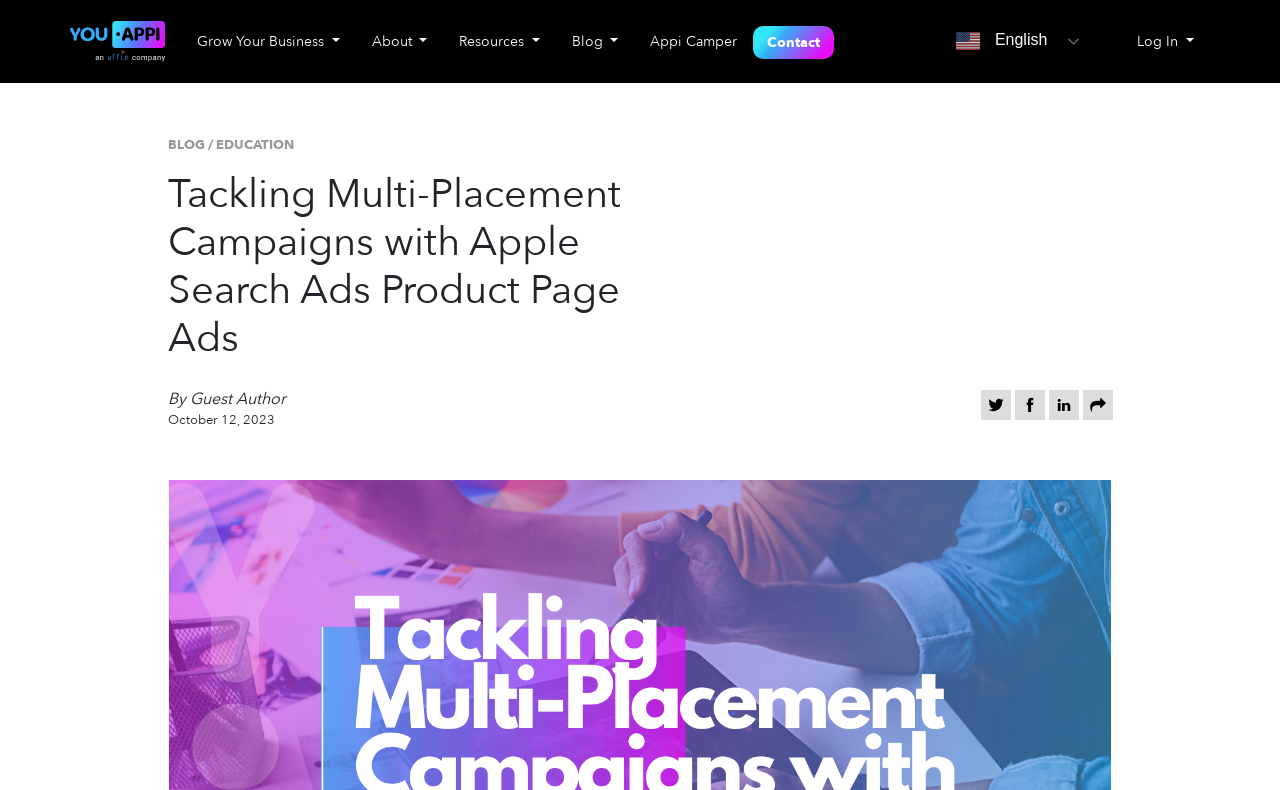Based on the provided description, "Contact", find the bounding box of the corresponding UI element in the screenshot.

[0.588, 0.033, 0.652, 0.074]